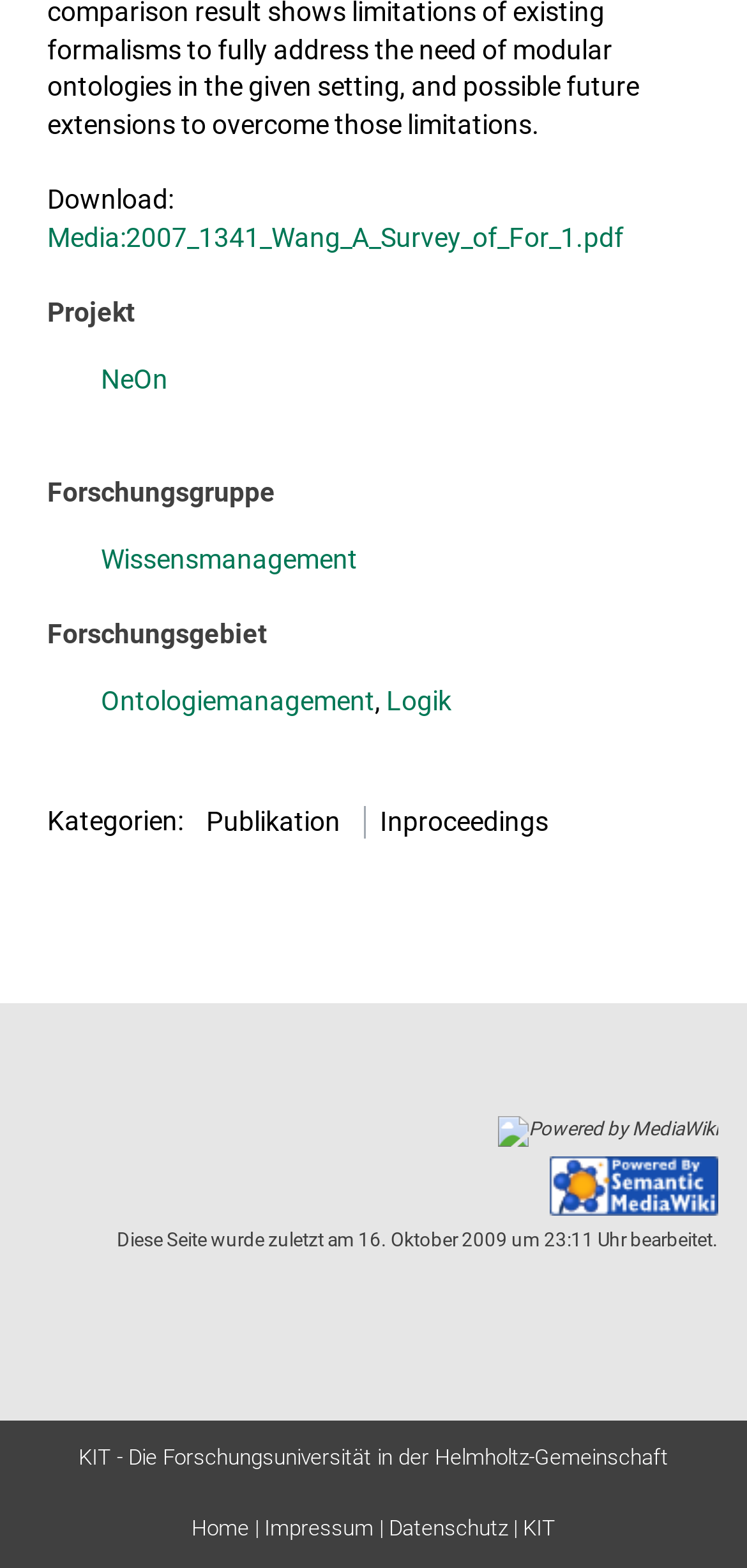Show me the bounding box coordinates of the clickable region to achieve the task as per the instruction: "View the Kategorien page".

[0.063, 0.514, 0.237, 0.533]